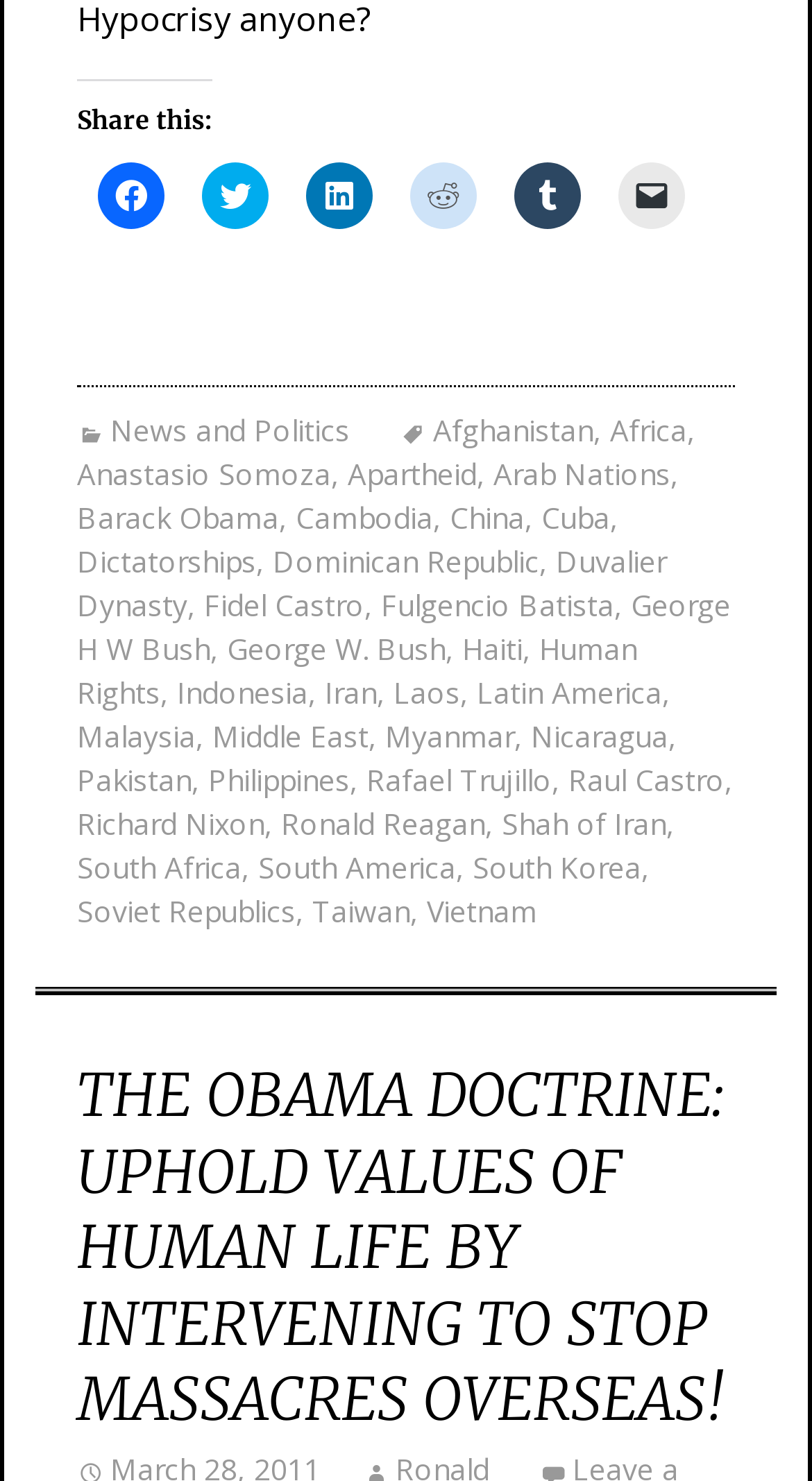Determine the bounding box coordinates of the clickable region to follow the instruction: "Read THE OBAMA DOCTRINE article".

[0.095, 0.715, 0.895, 0.97]